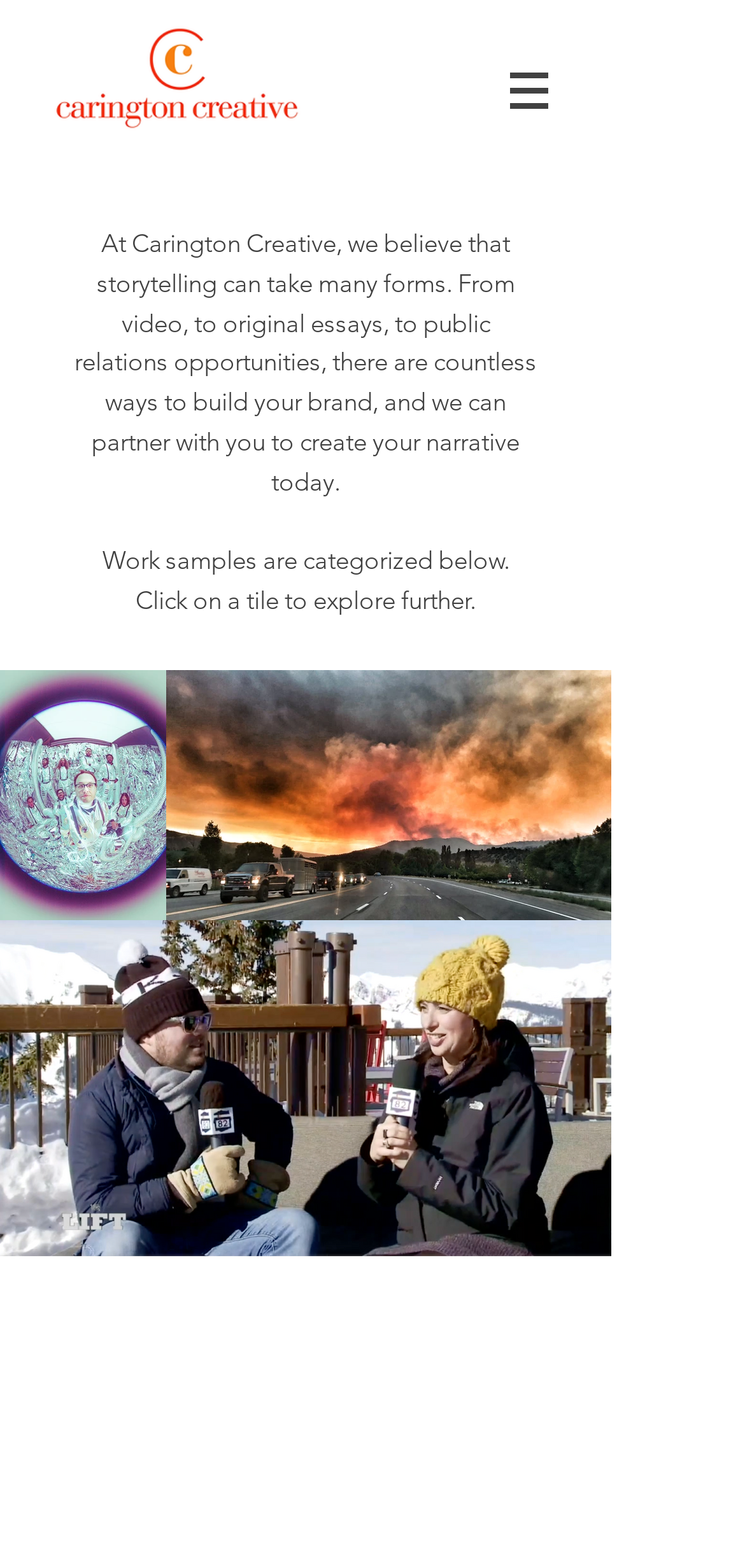Provide a thorough and detailed response to the question by examining the image: 
What is the company name displayed on the logo?

The logo is located at the top left corner of the webpage, and it is an image with the text 'CaringtonCreative-logo-4c-01.png'. The company name 'Carington Creative' is inferred from the logo.